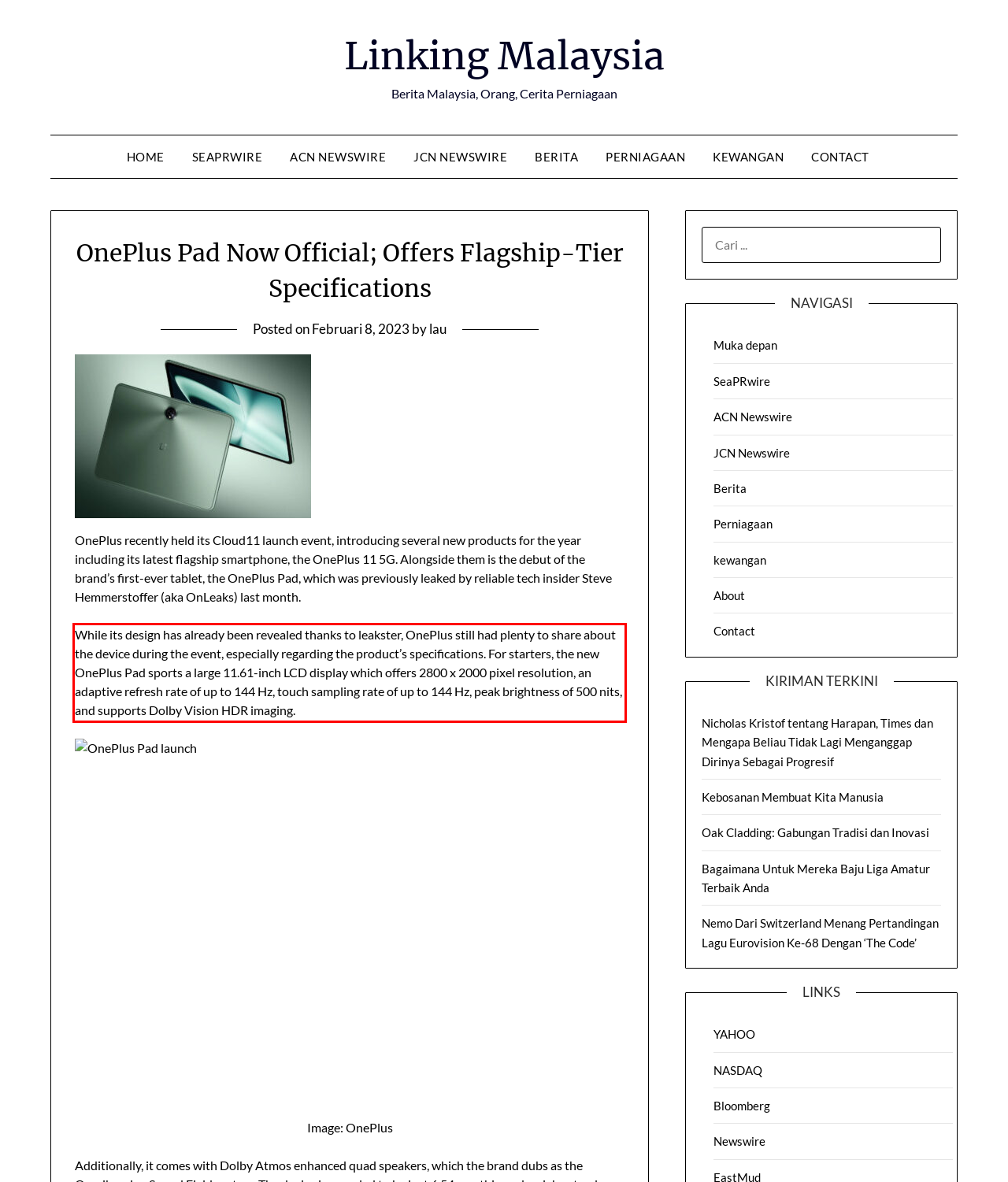Examine the webpage screenshot and use OCR to recognize and output the text within the red bounding box.

While its design has already been revealed thanks to leakster, OnePlus still had plenty to share about the device during the event, especially regarding the product’s specifications. For starters, the new OnePlus Pad sports a large 11.61-inch LCD display which offers 2800 x 2000 pixel resolution, an adaptive refresh rate of up to 144 Hz, touch sampling rate of up to 144 Hz, peak brightness of 500 nits, and supports Dolby Vision HDR imaging.